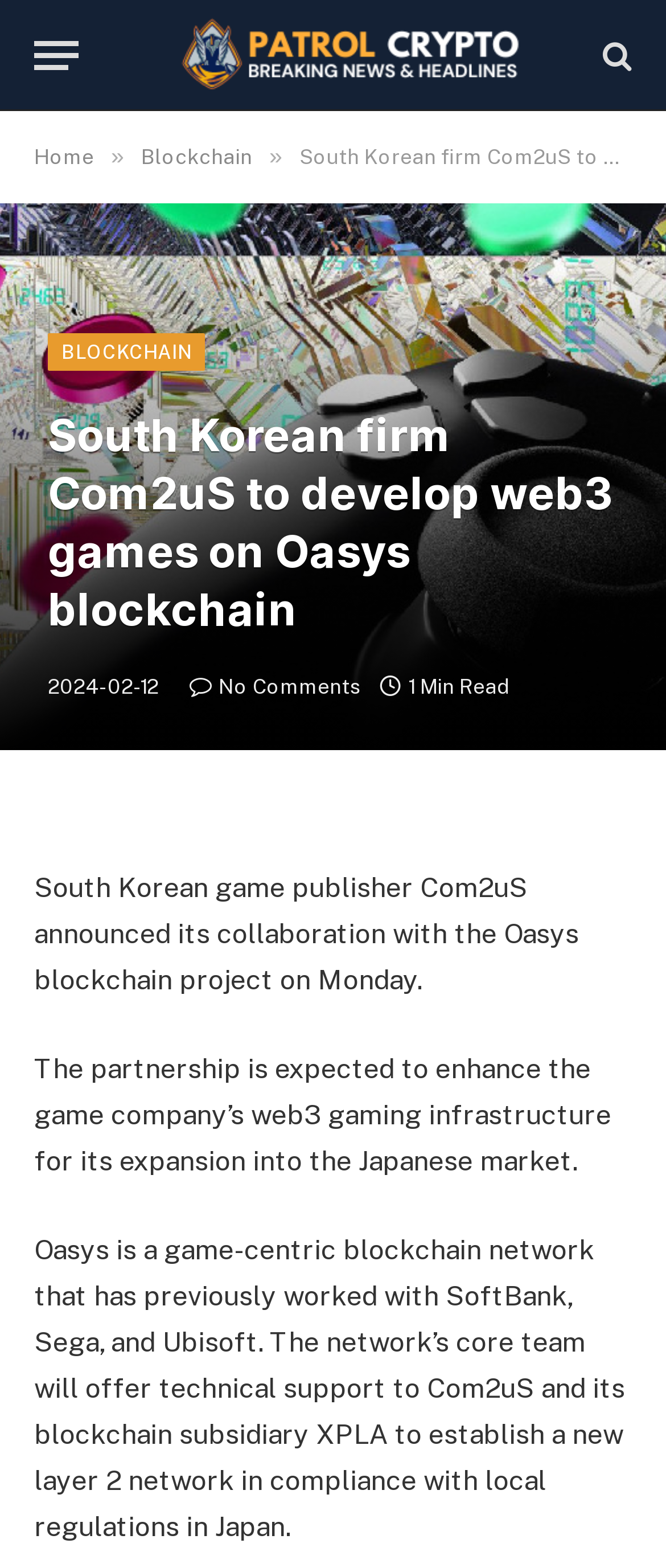Produce an extensive caption that describes everything on the webpage.

The webpage is about South Korean game publisher Com2uS's collaboration with the Oasys blockchain project. At the top left, there is a button labeled "Menu". Next to it, there is a link to "Patrol Crypto" with an accompanying image. On the top right, there is a link with a search icon. Below the top section, there are links to "Home" and "Blockchain", separated by a "»" symbol.

The main content of the webpage is a news article with the title "South Korean firm Com2uS to develop web3 games on Oasys blockchain". The title is accompanied by an image that spans the entire width of the page. Below the title, there is a heading with the same text, followed by a timestamp indicating the article was published on February 12, 2024. There is also a link to "BLOCKCHAIN" and a time indicator showing the article takes 1 minute to read.

The article itself is divided into three paragraphs. The first paragraph describes Com2uS's announcement of its collaboration with Oasys. The second paragraph explains the expected outcome of the partnership, which is to enhance the game company's web3 gaming infrastructure for its expansion into the Japanese market. The third paragraph provides more information about Oasys, a game-centric blockchain network that has worked with notable companies like SoftBank, Sega, and Ubisoft, and its role in supporting Com2uS and its blockchain subsidiary XPLA.